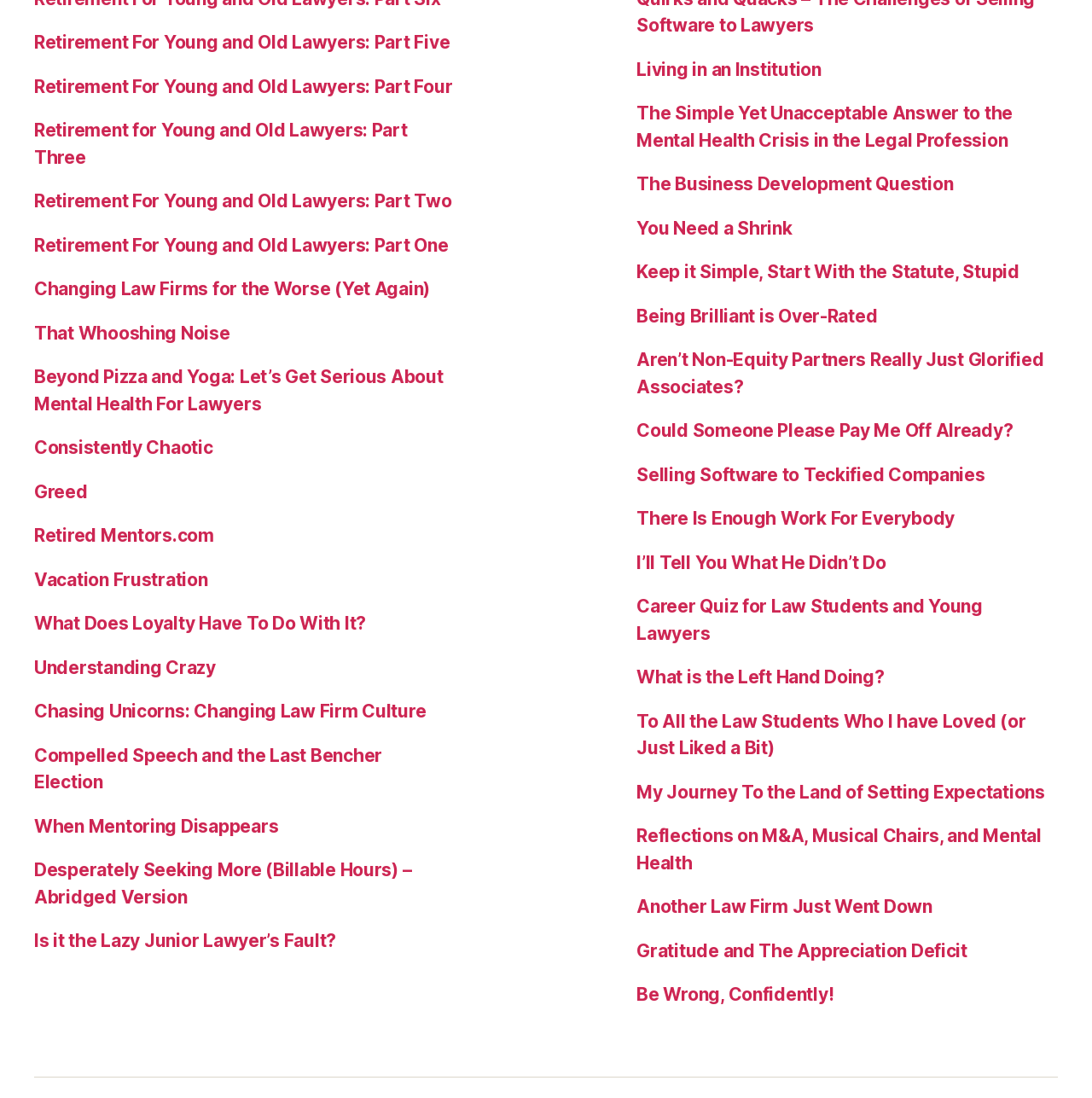Please determine the bounding box coordinates for the element with the description: "Greed".

[0.031, 0.438, 0.08, 0.457]